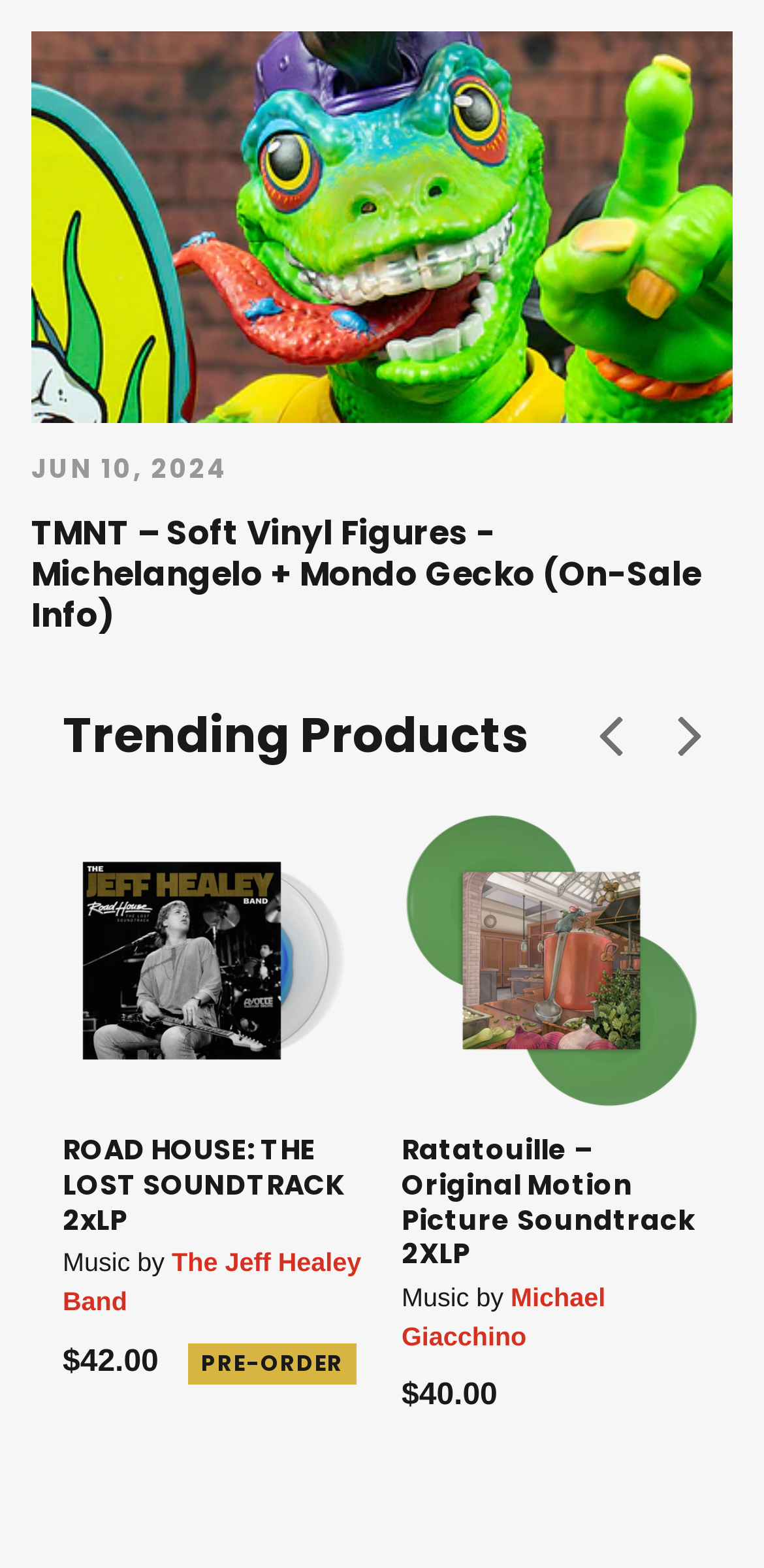What is the date of the on-sale info?
Provide a concise answer using a single word or phrase based on the image.

JUN 10, 2024